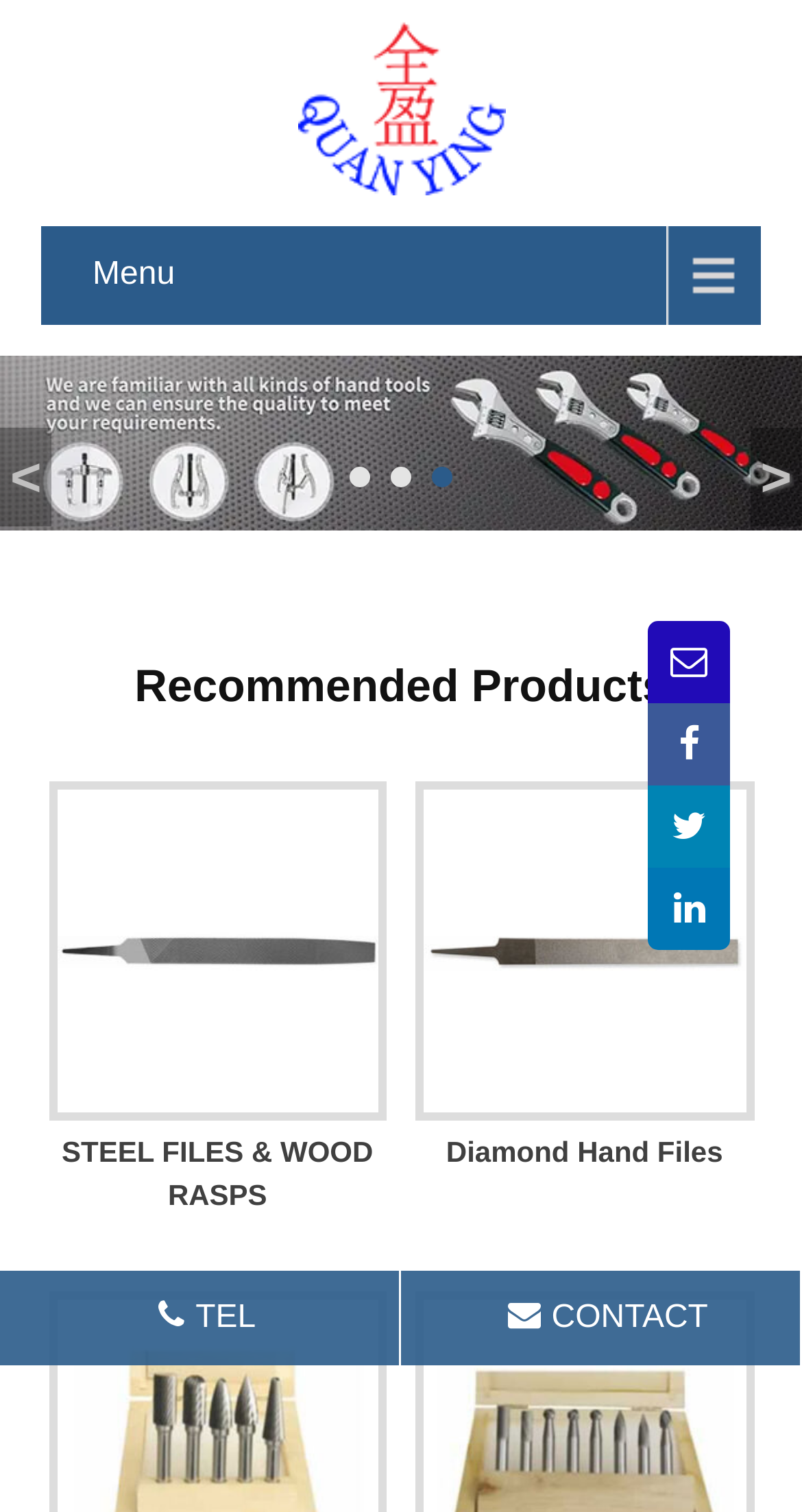Given the description: "Diamond Hand Files Read More", determine the bounding box coordinates of the UI element. The coordinates should be formatted as four float numbers between 0 and 1, [left, top, right, bottom].

[0.518, 0.517, 0.94, 0.804]